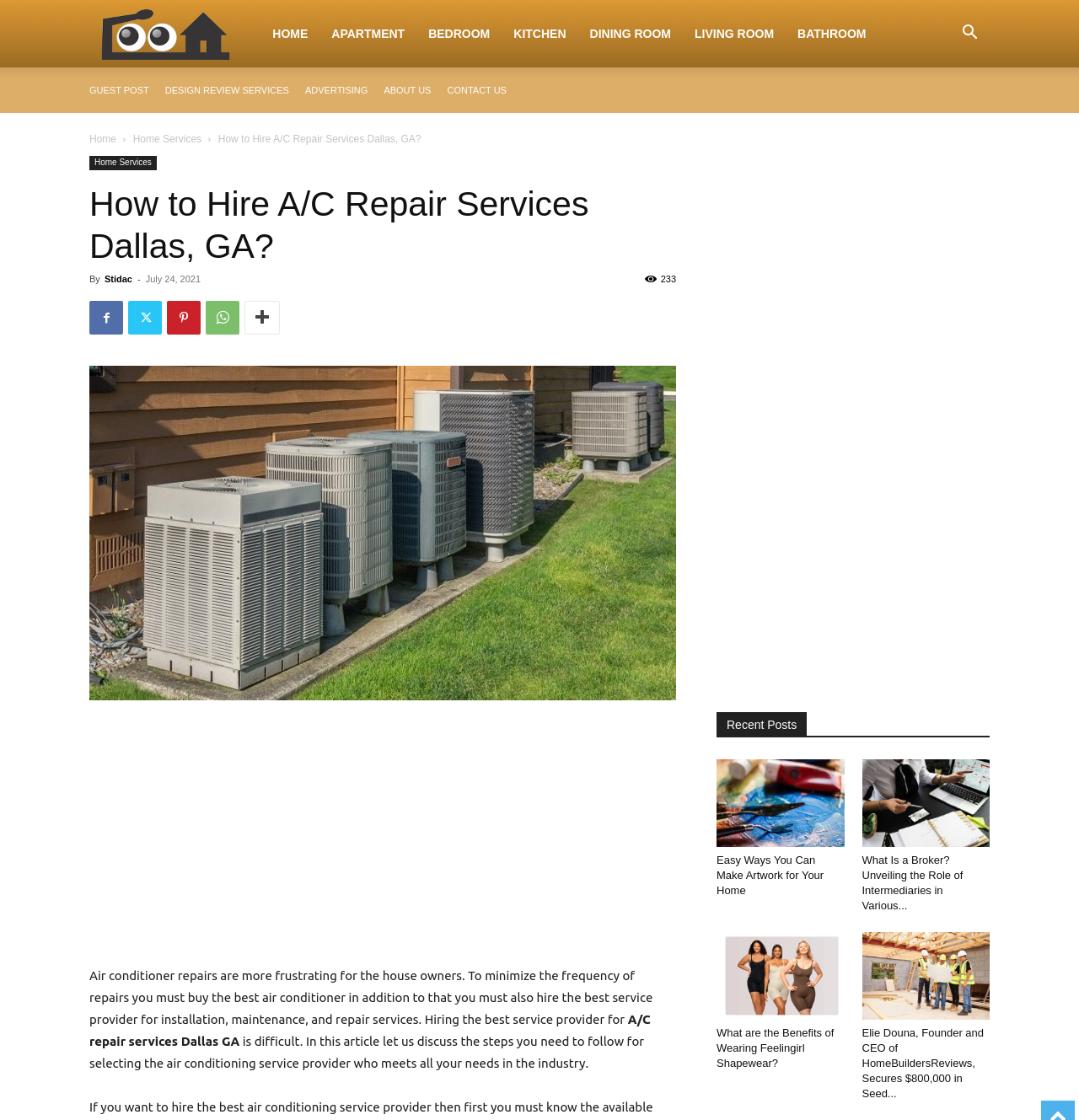Could you highlight the region that needs to be clicked to execute the instruction: "Read the article about 'How to Hire A/C Repair Services Dallas, GA?'"?

[0.202, 0.119, 0.39, 0.129]